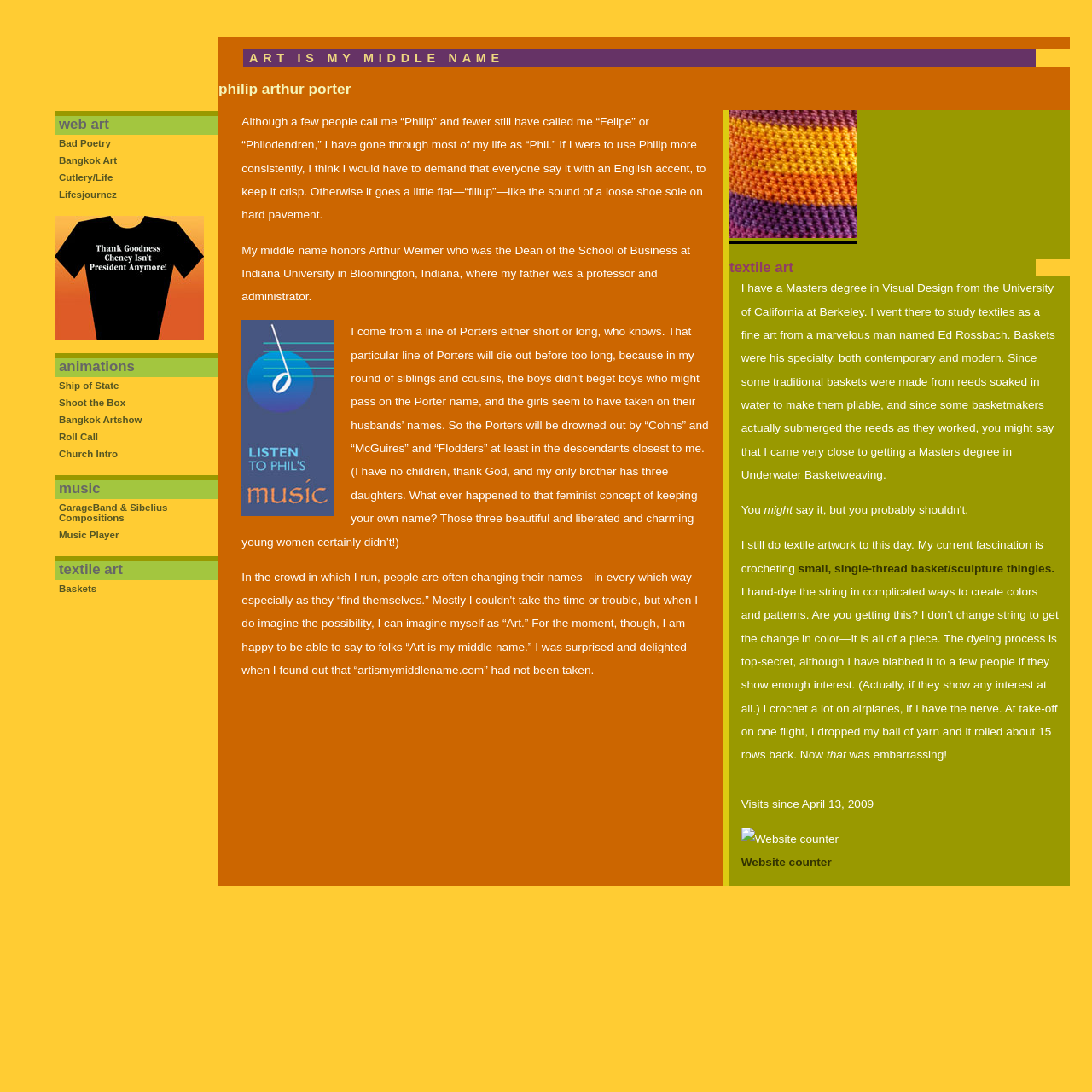Locate the bounding box coordinates of the clickable area to execute the instruction: "Click on 'Bad Poetry'". Provide the coordinates as four float numbers between 0 and 1, represented as [left, top, right, bottom].

[0.05, 0.124, 0.2, 0.139]